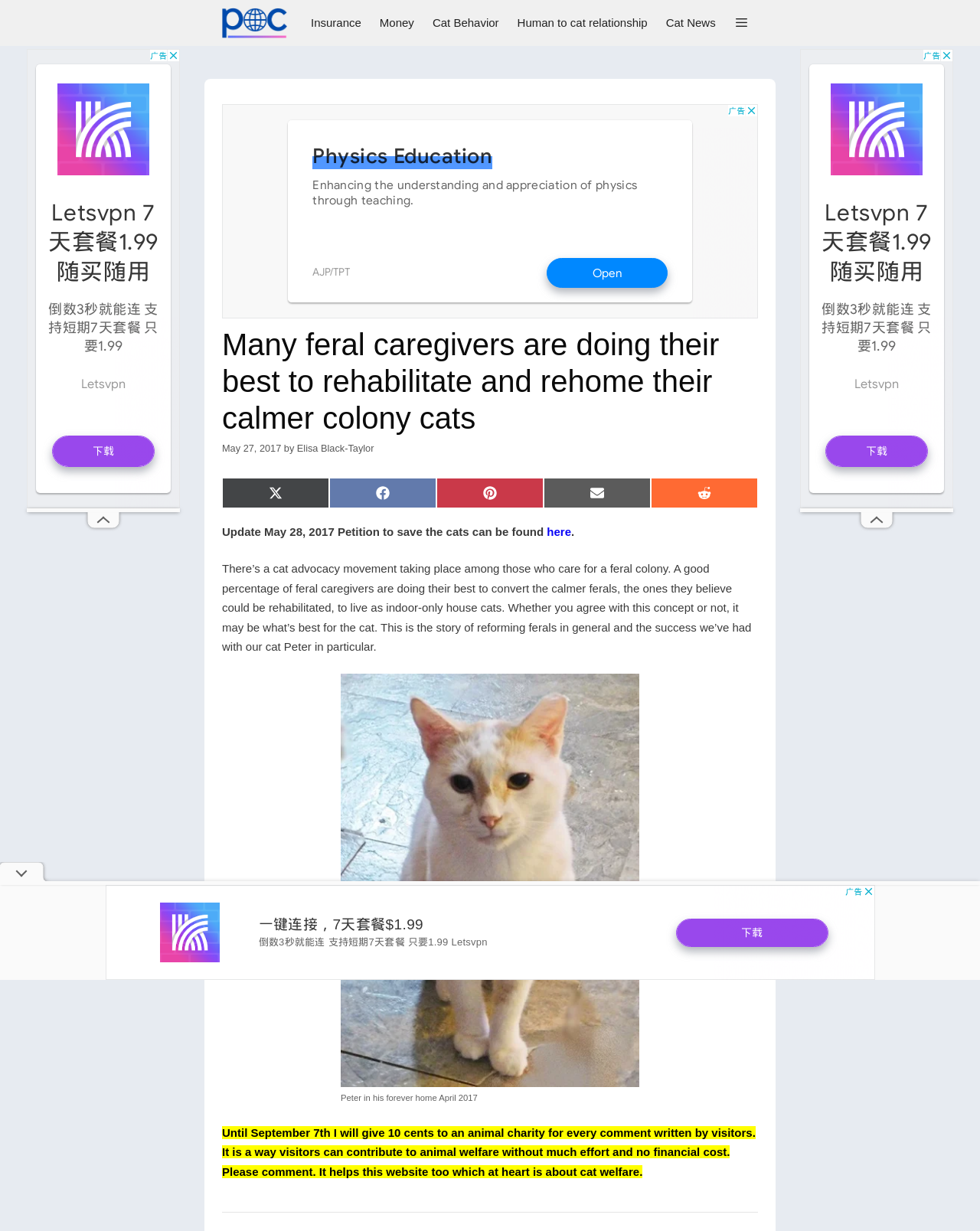What is the subject of the image?
Could you please answer the question thoroughly and with as much detail as possible?

The image on the webpage is described by the figcaption 'Peter in his forever home April 2017', which indicates that the image is of a cat named Peter in his new home.